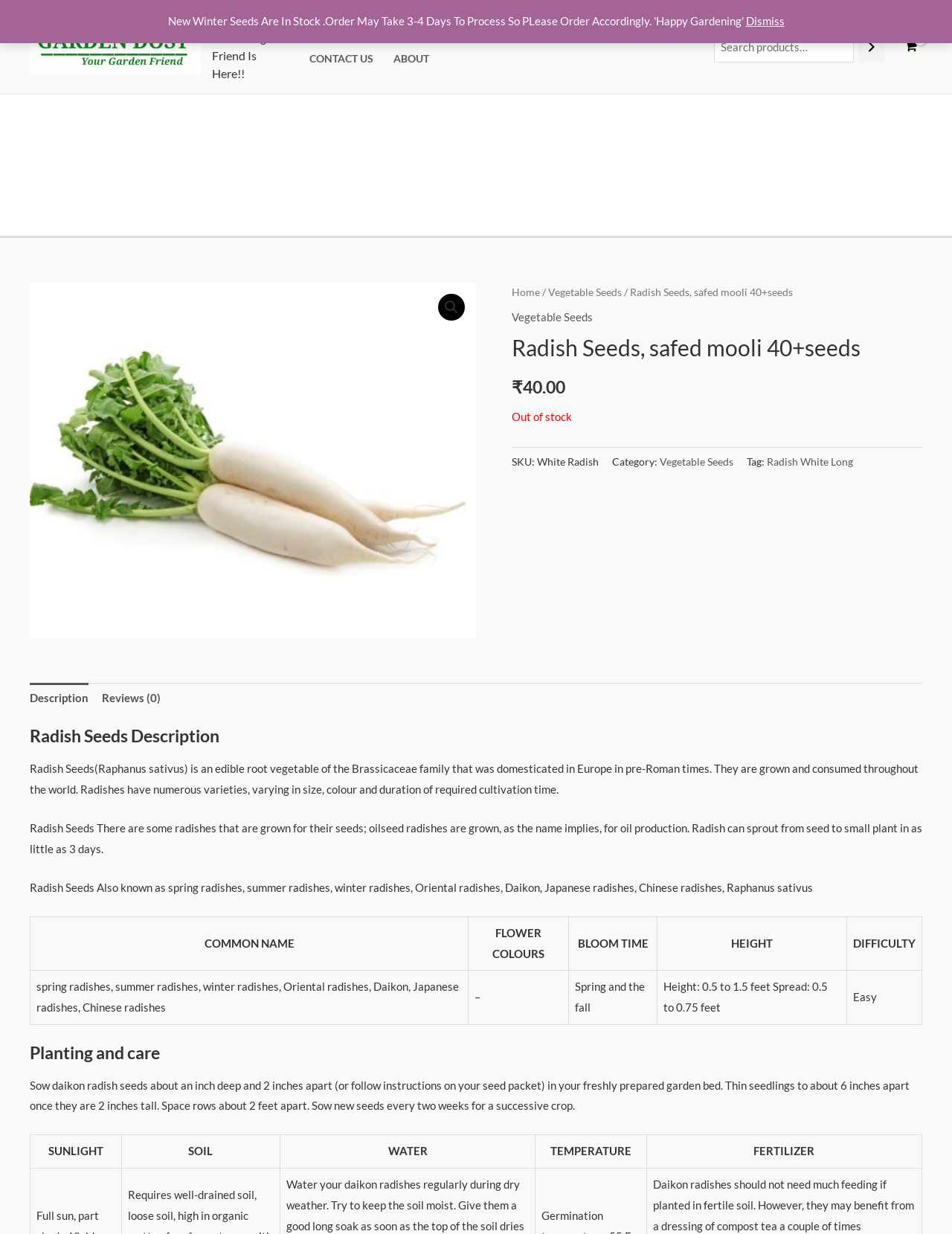Find the bounding box coordinates of the area to click in order to follow the instruction: "Go to home page".

[0.314, 0.02, 0.369, 0.038]